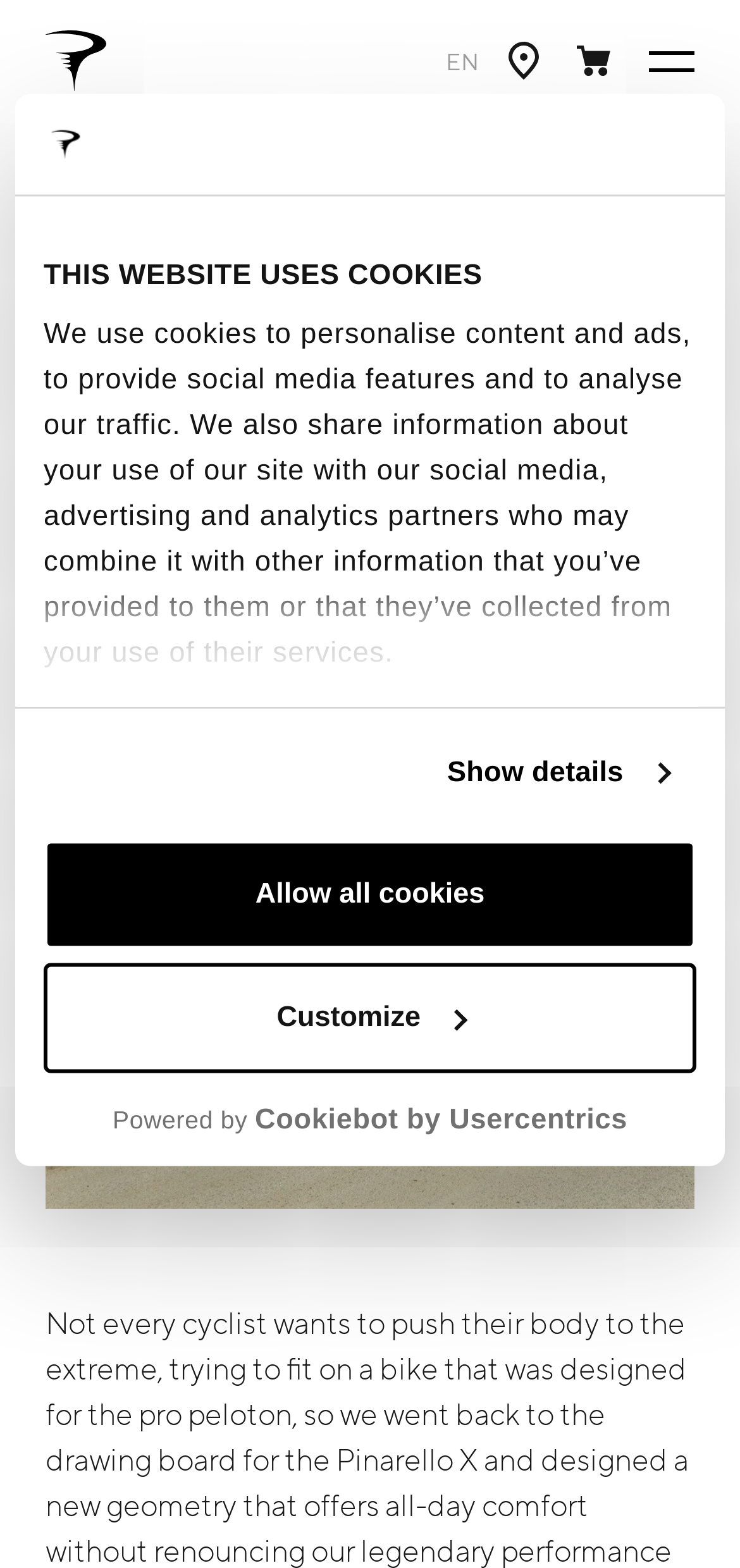Locate the bounding box coordinates of the element that should be clicked to fulfill the instruction: "Go to the cart".

[0.759, 0.019, 0.856, 0.058]